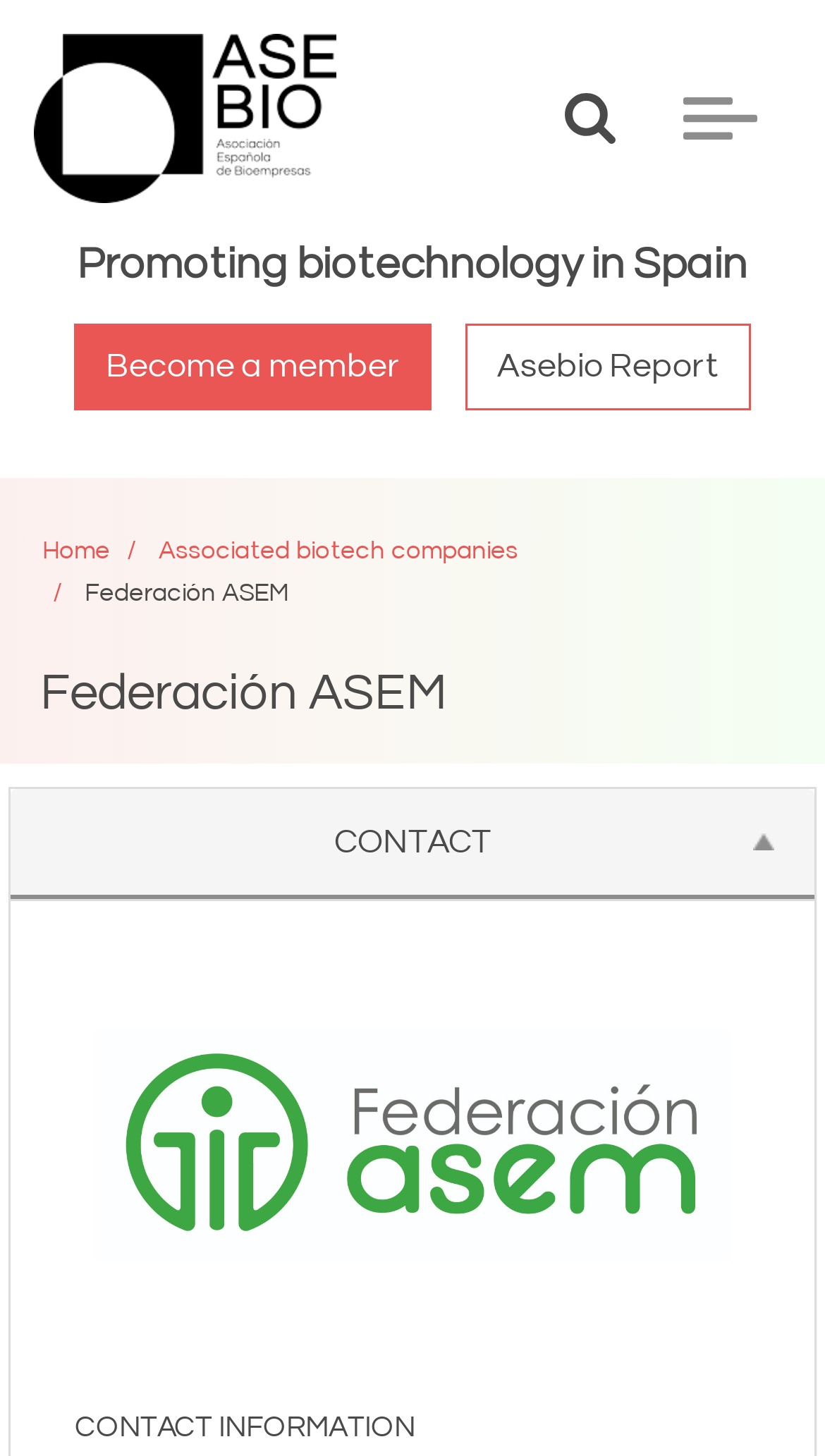Please find the bounding box coordinates of the clickable region needed to complete the following instruction: "View 'Become a member' information". The bounding box coordinates must consist of four float numbers between 0 and 1, i.e., [left, top, right, bottom].

[0.09, 0.223, 0.523, 0.282]